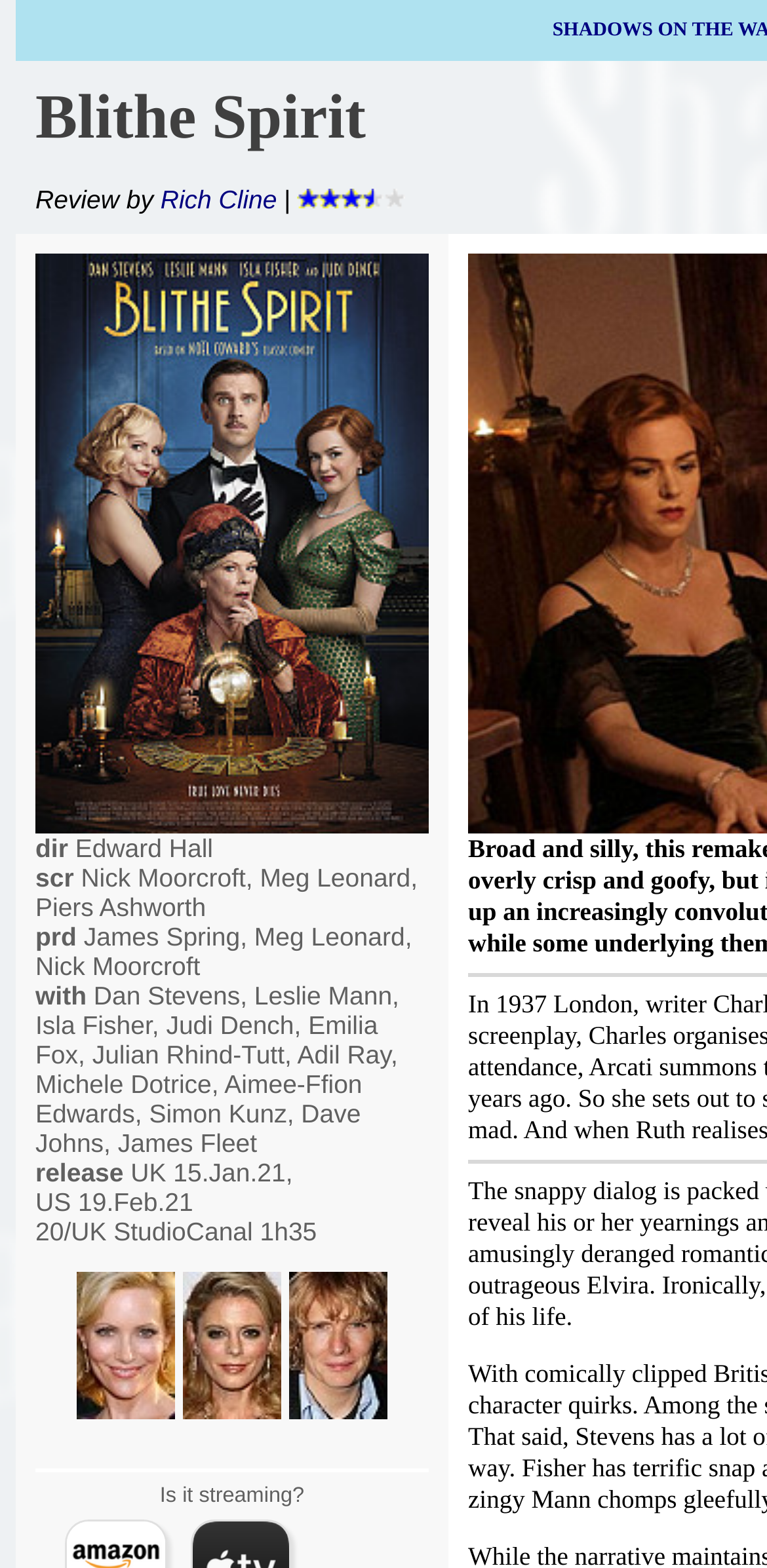Find the UI element described as: "Rich Cline" and predict its bounding box coordinates. Ensure the coordinates are four float numbers between 0 and 1, [left, top, right, bottom].

[0.209, 0.118, 0.361, 0.137]